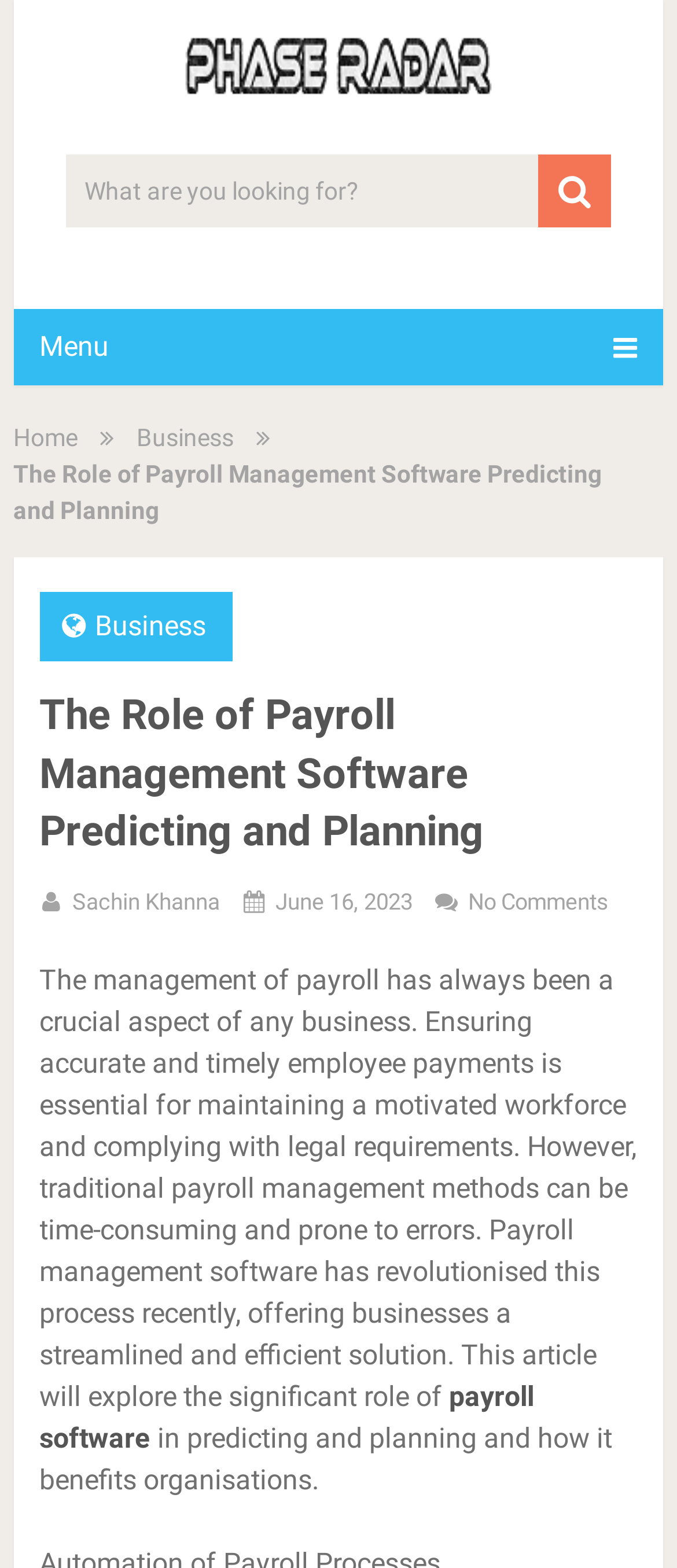Please use the details from the image to answer the following question comprehensively:
What is the main topic of this webpage?

Based on the webpage content, the main topic is about the role of payroll management software in predicting and planning, which is evident from the heading and the article content.